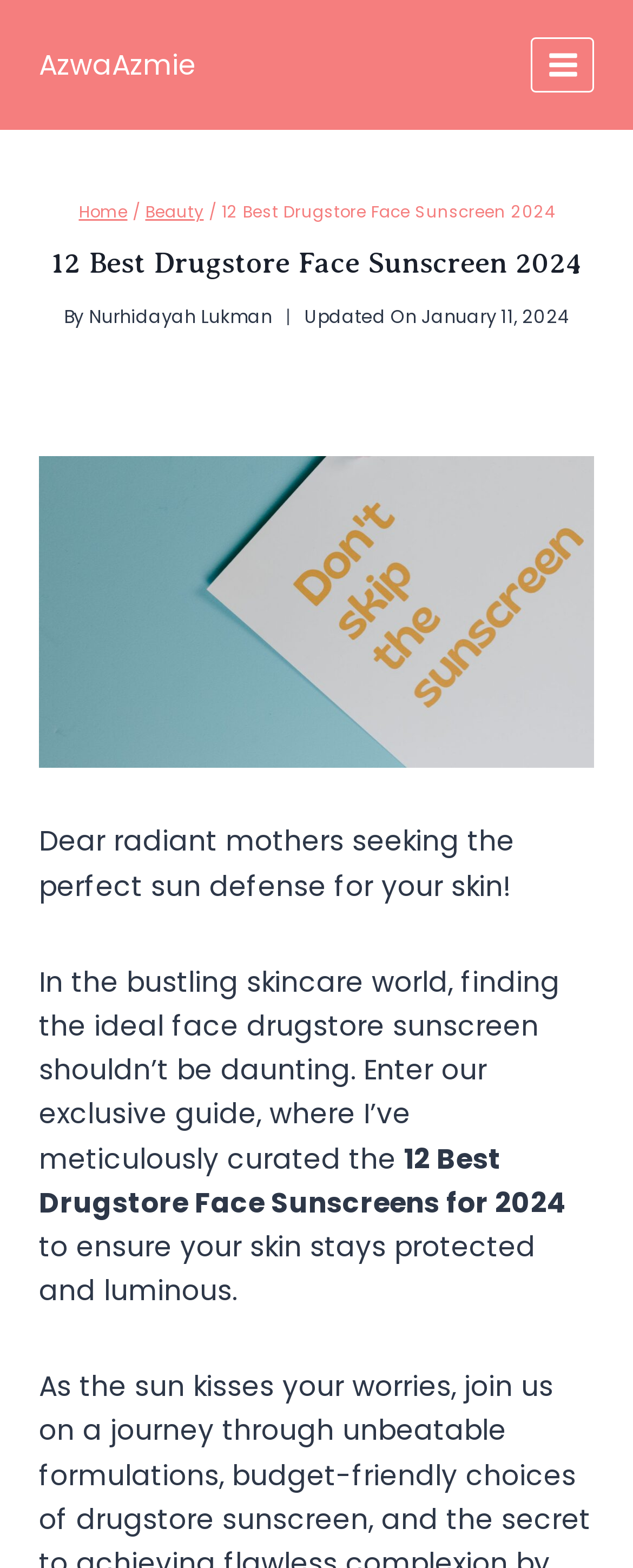Identify the bounding box coordinates for the UI element mentioned here: "Home". Provide the coordinates as four float values between 0 and 1, i.e., [left, top, right, bottom].

[0.124, 0.128, 0.201, 0.143]